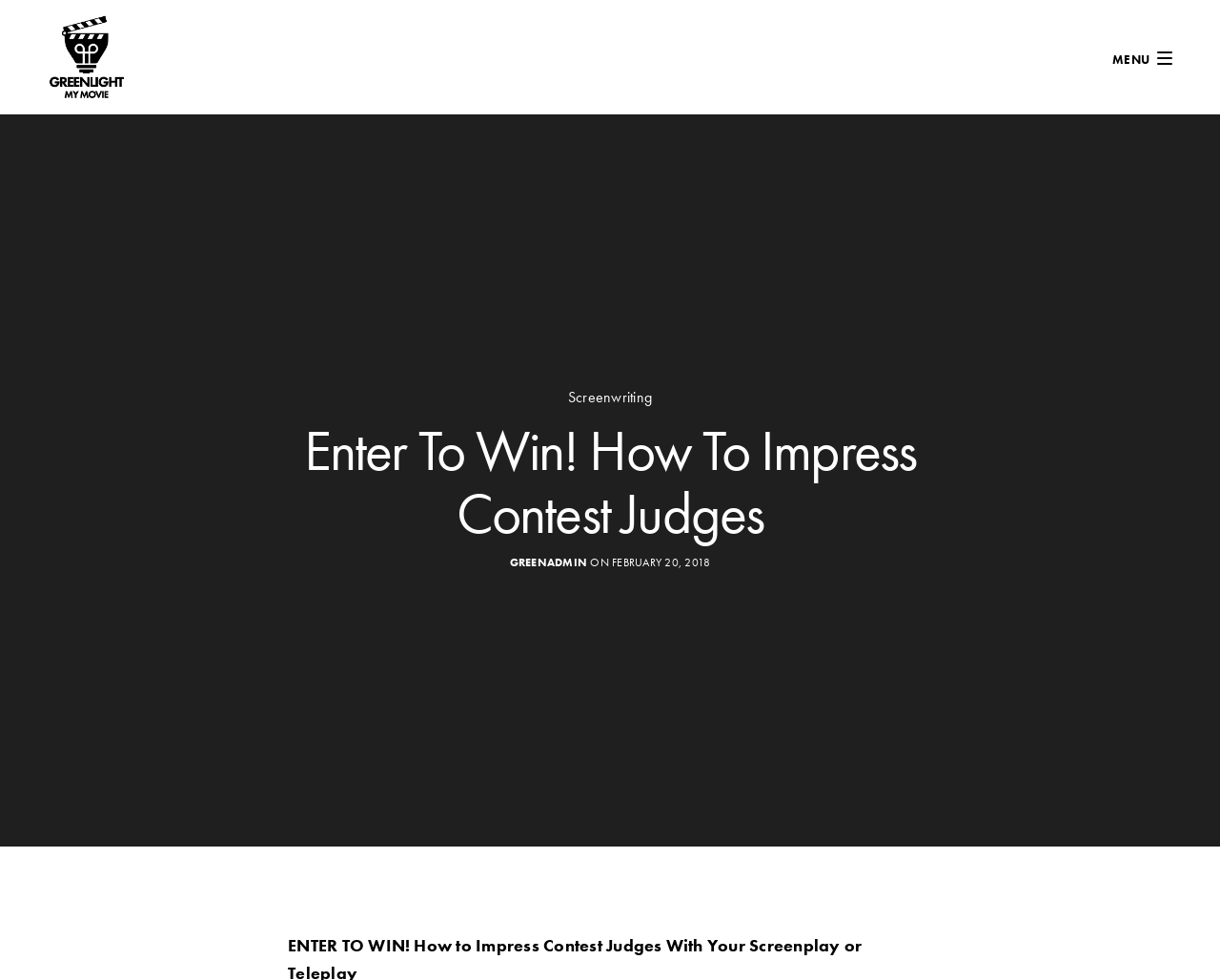Provide a brief response to the question below using one word or phrase:
What is the menu option at the top right corner?

MENU